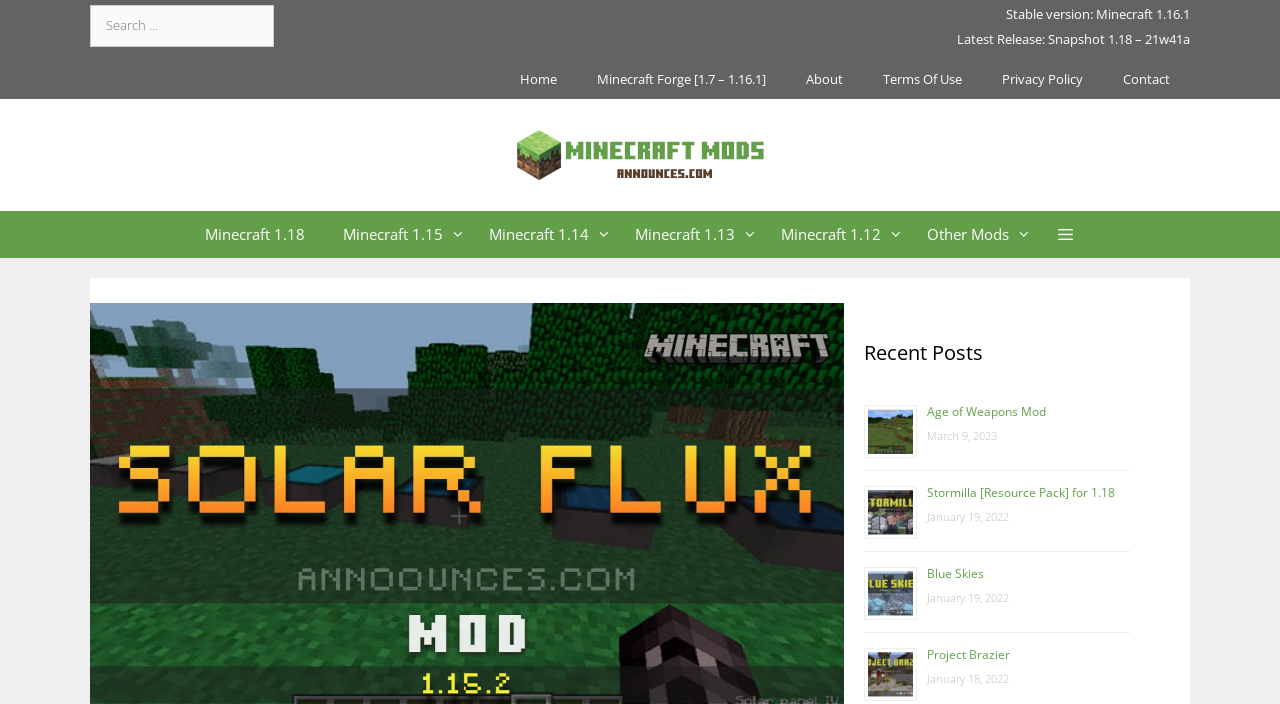What is the date of the 'Blue Skies' post?
Look at the webpage screenshot and answer the question with a detailed explanation.

I found the answer by looking at the 'Recent Posts' section, which displays the date 'January 19, 2022' next to the 'Blue Skies' post.